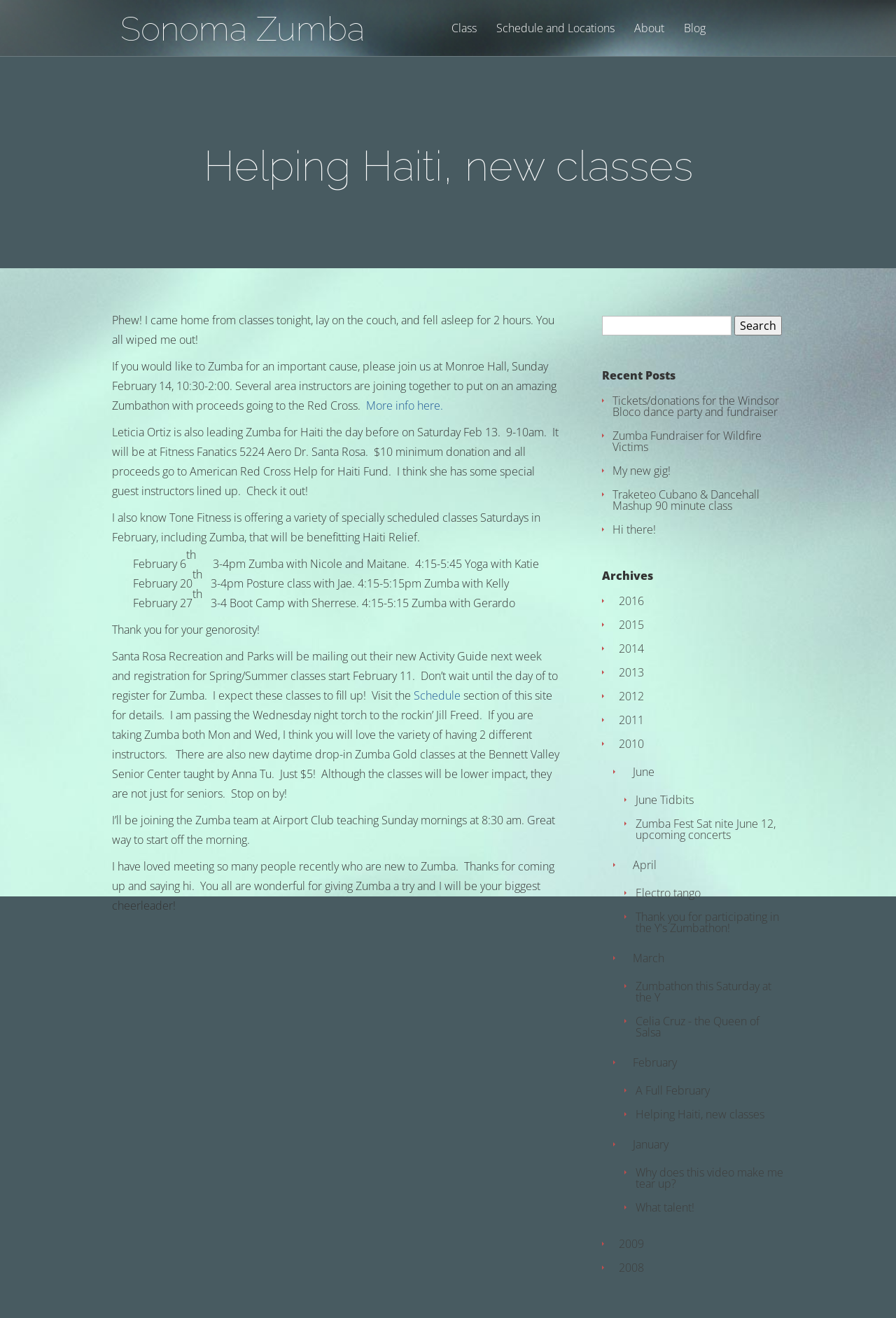Specify the bounding box coordinates of the element's region that should be clicked to achieve the following instruction: "Check the 'Schedule and Locations' page". The bounding box coordinates consist of four float numbers between 0 and 1, in the format [left, top, right, bottom].

[0.545, 0.017, 0.695, 0.043]